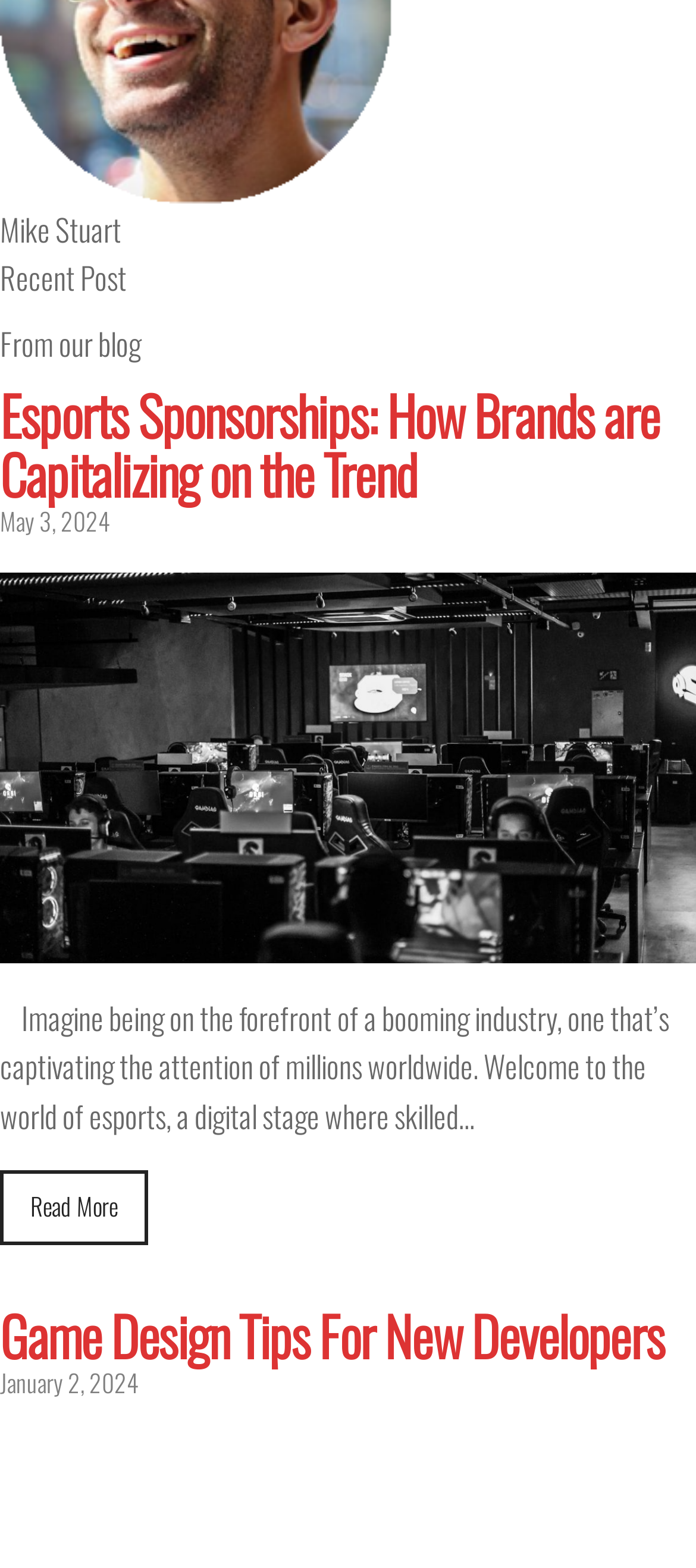Provide your answer to the question using just one word or phrase: How many articles are displayed on the webpage?

2